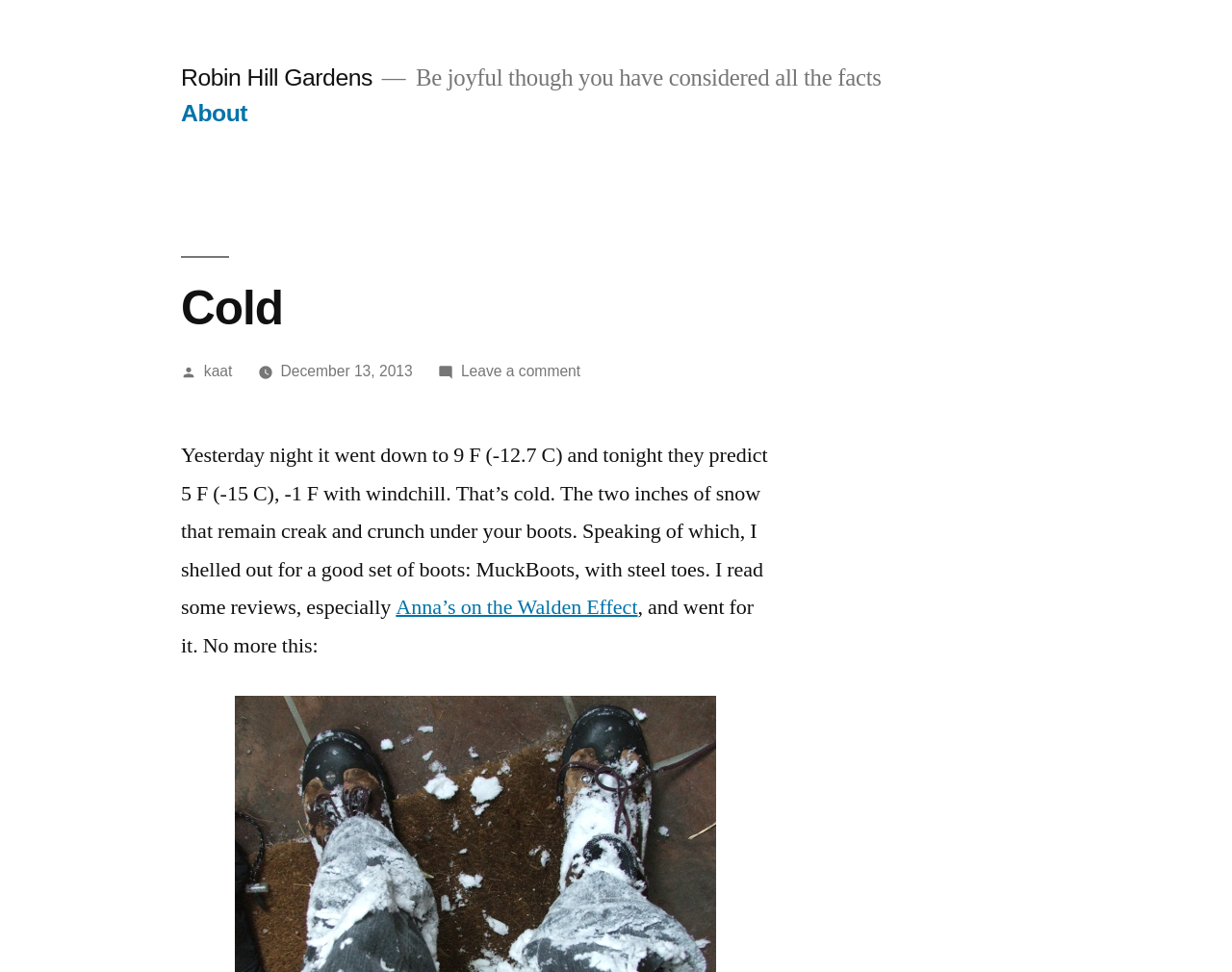Analyze the image and answer the question with as much detail as possible: 
What is the predicted temperature tonight?

I found the answer by looking at the text content of the webpage, specifically the sentence 'Yesterday night it went down to 9 F (-12.7 C) and tonight they predict 5 F (-15 C), -1 F with windchill.' which mentions the predicted temperature tonight.